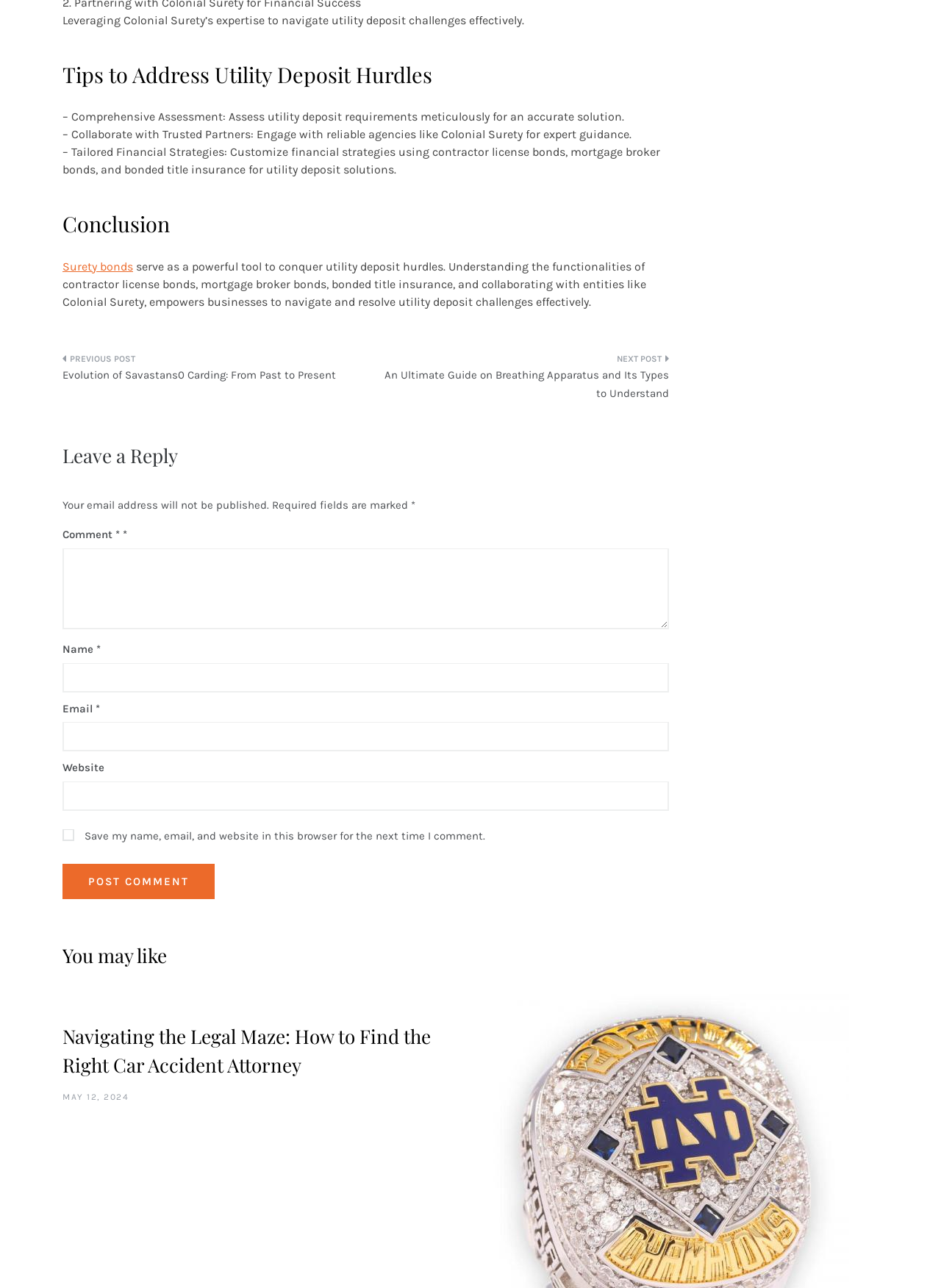Look at the image and give a detailed response to the following question: What is the purpose of surety bonds?

The purpose of surety bonds can be inferred from the link 'Surety bonds' and the static text 'serve as a powerful tool to conquer utility deposit hurdles.'